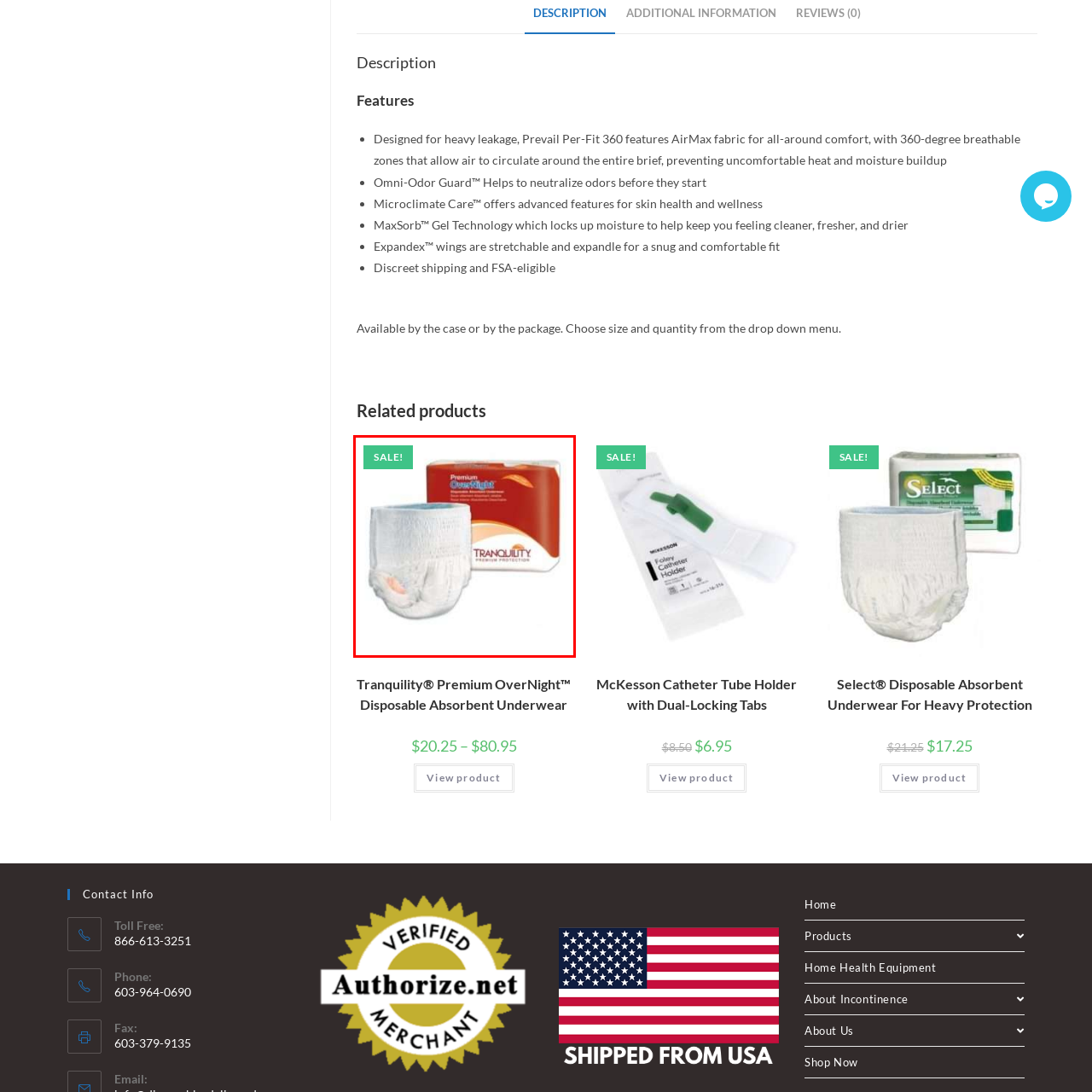Generate a comprehensive caption for the image that is marked by the red border.

The image features the Tranquility® Premium OverNight™ Disposable Absorbent Underwear, designed for comfort and protection during overnight use. The product is displayed alongside its packaging, which highlights the brand name "Tranquility" and emphasizes its premium protection features. A bright green "SALE!" banner at the top corner indicates a promotional offer on this product. The underwear itself is designed to provide heavy leakage protection with a soft, absorbent material. This product is suitable for those seeking reliable overnight protection, ensuring comfort and peace of mind throughout the night.